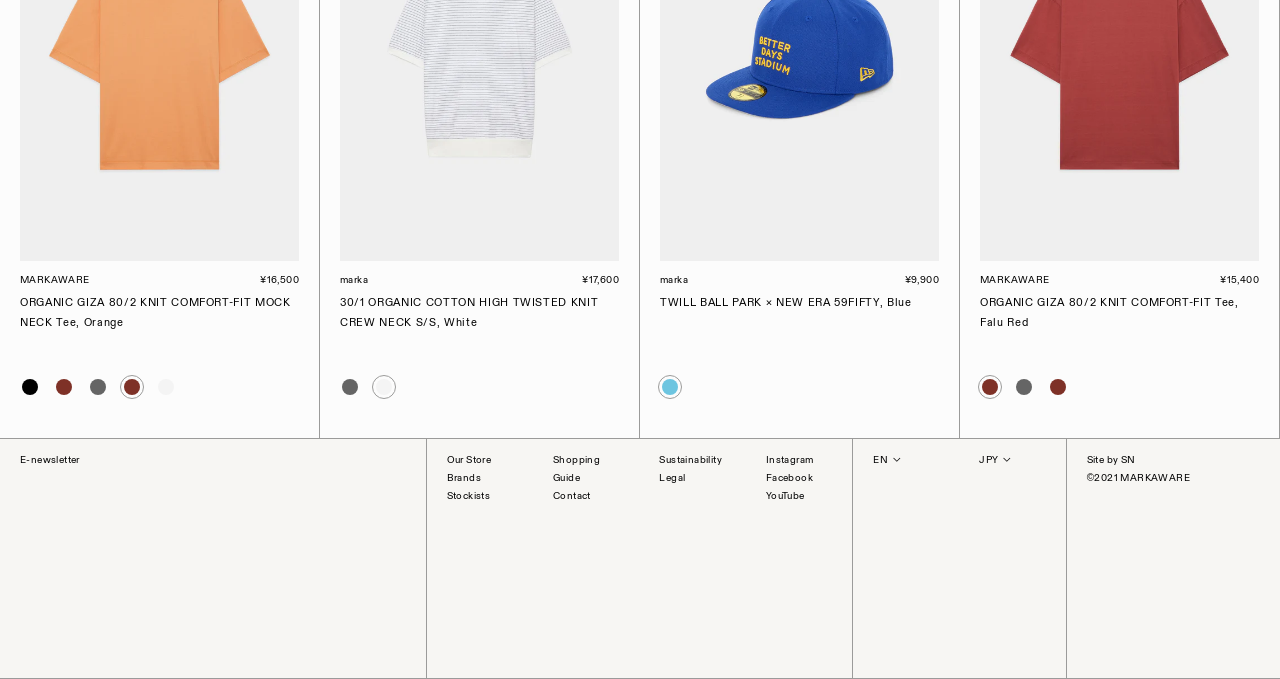Find the bounding box coordinates of the area to click in order to follow the instruction: "Click the first product link".

[0.016, 0.435, 0.227, 0.485]